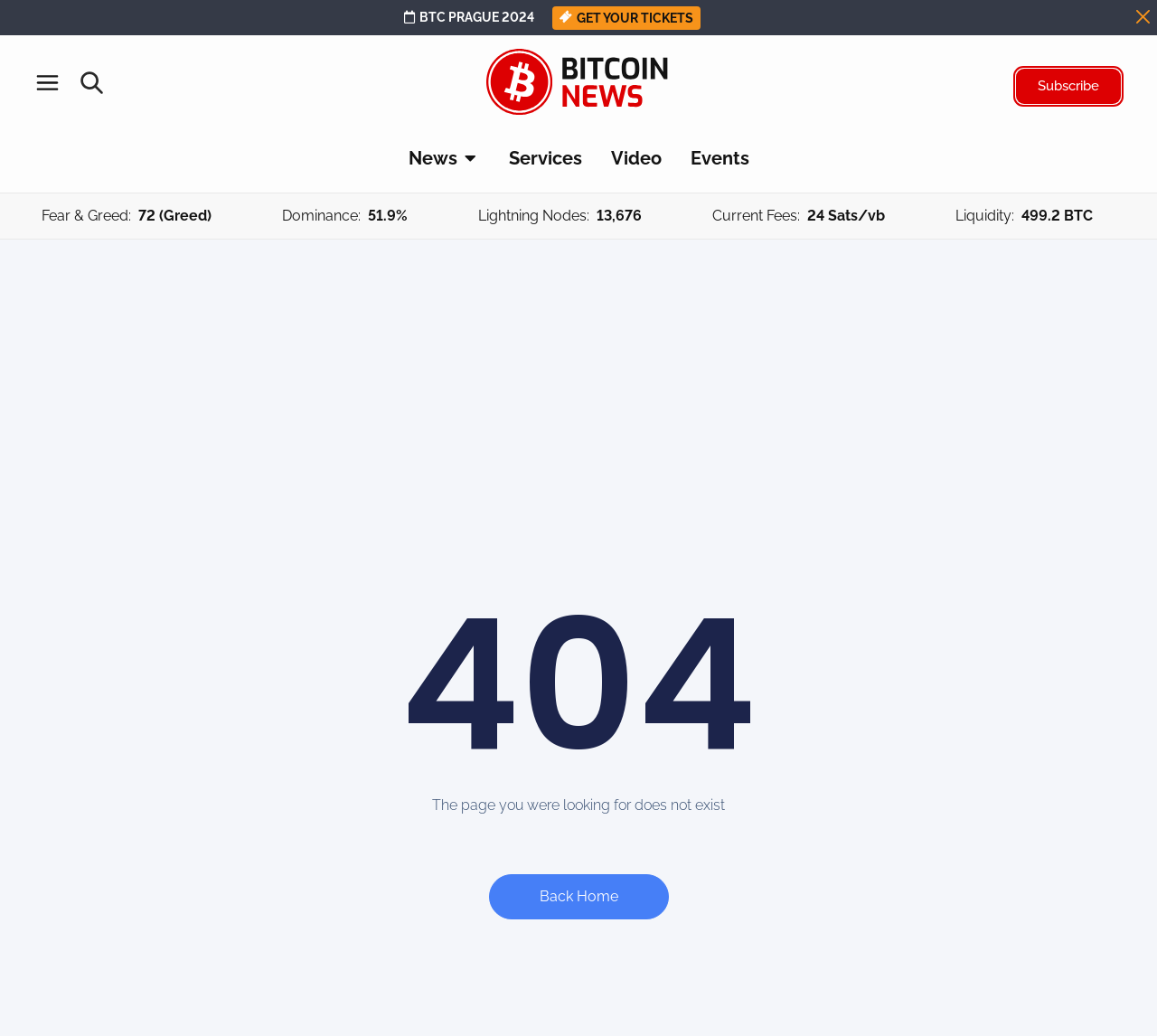Please identify the bounding box coordinates of the element that needs to be clicked to perform the following instruction: "Open the main menu".

[0.031, 0.069, 0.051, 0.091]